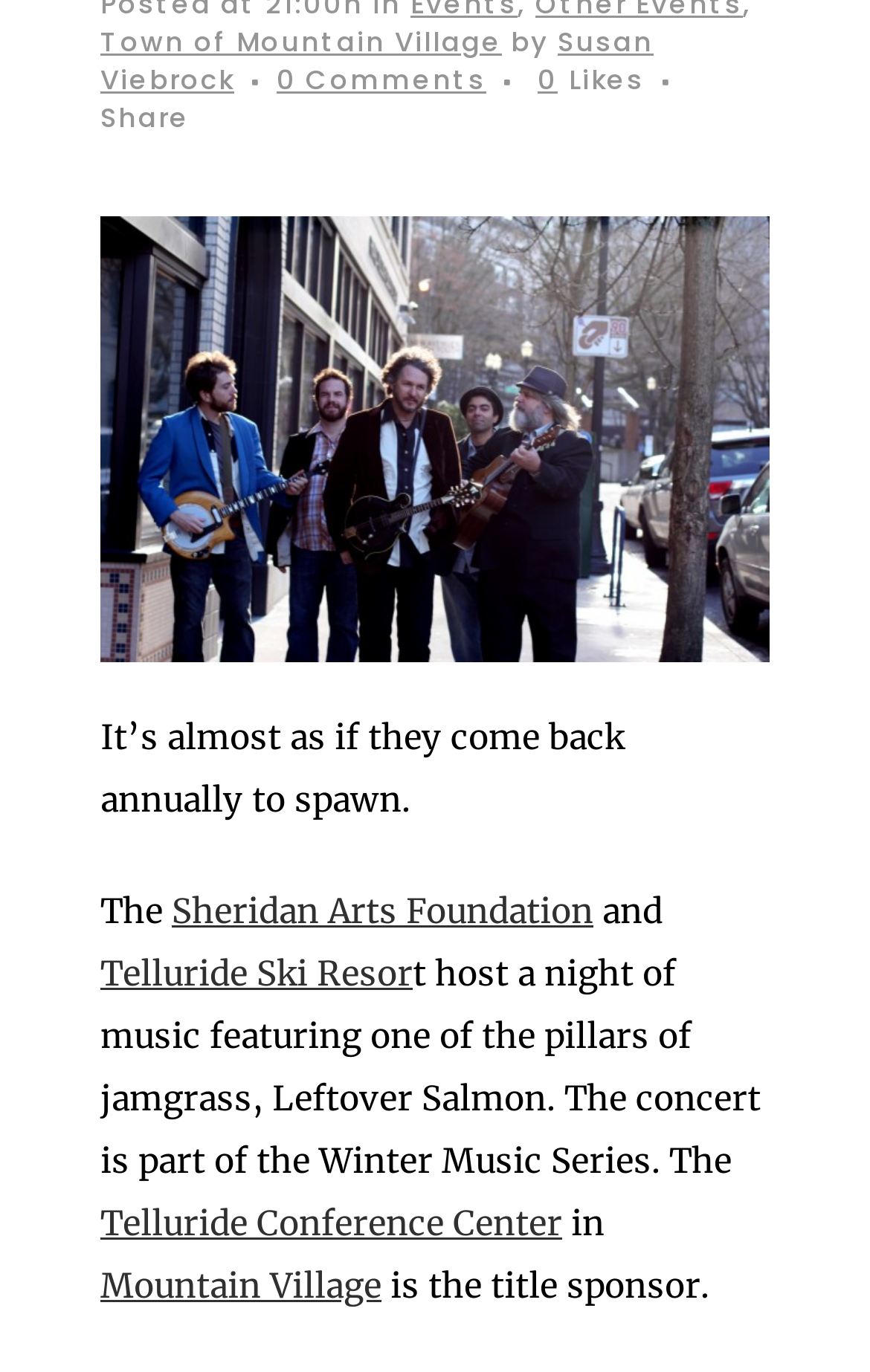Locate the bounding box of the UI element defined by this description: "Share". The coordinates should be given as four float numbers between 0 and 1, formatted as [left, top, right, bottom].

[0.115, 0.072, 0.218, 0.099]